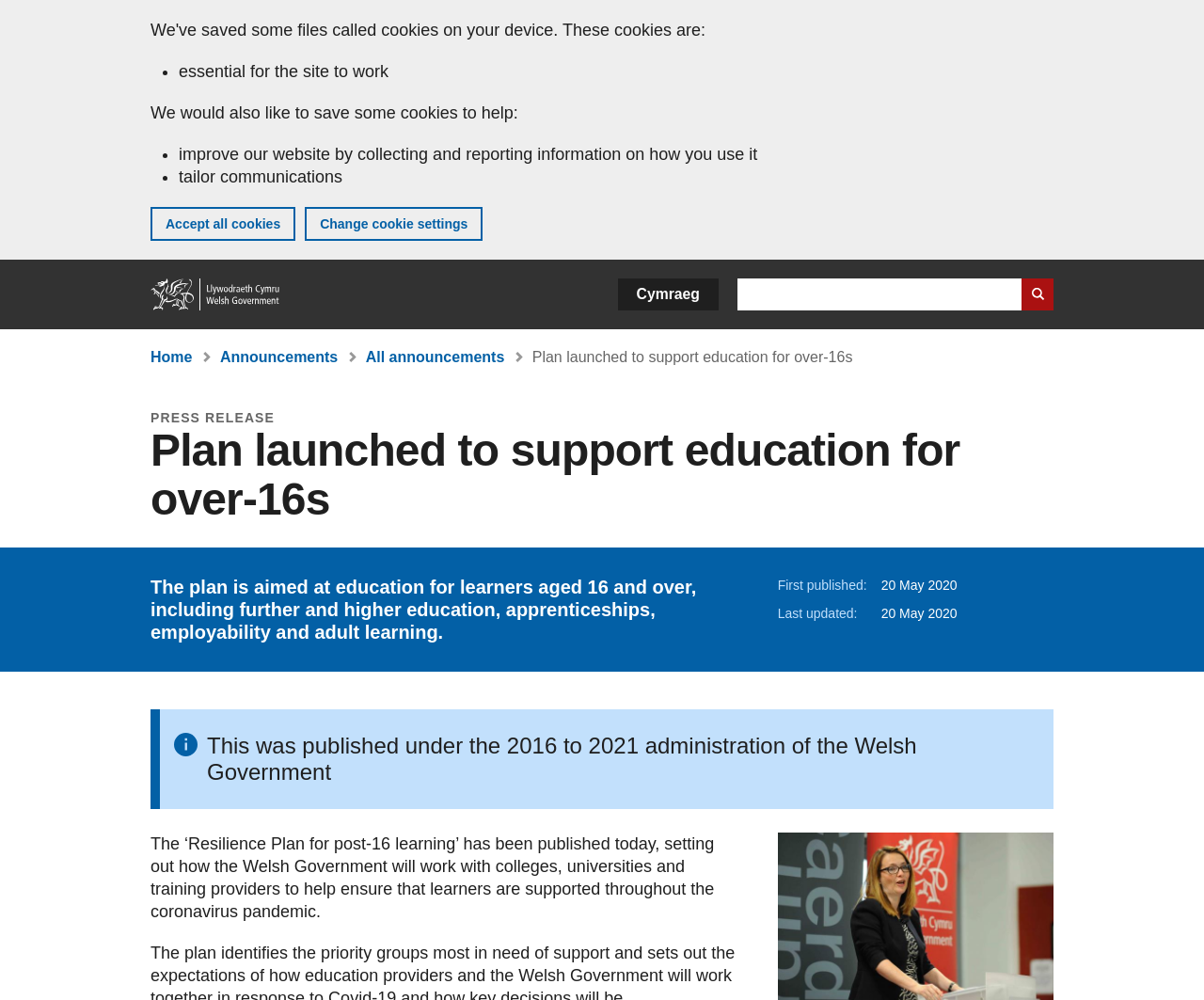Locate the UI element described by Clipfile in the provided webpage screenshot. Return the bounding box coordinates in the format (top-left x, top-left y, bottom-right x, bottom-right y), ensuring all values are between 0 and 1.

None